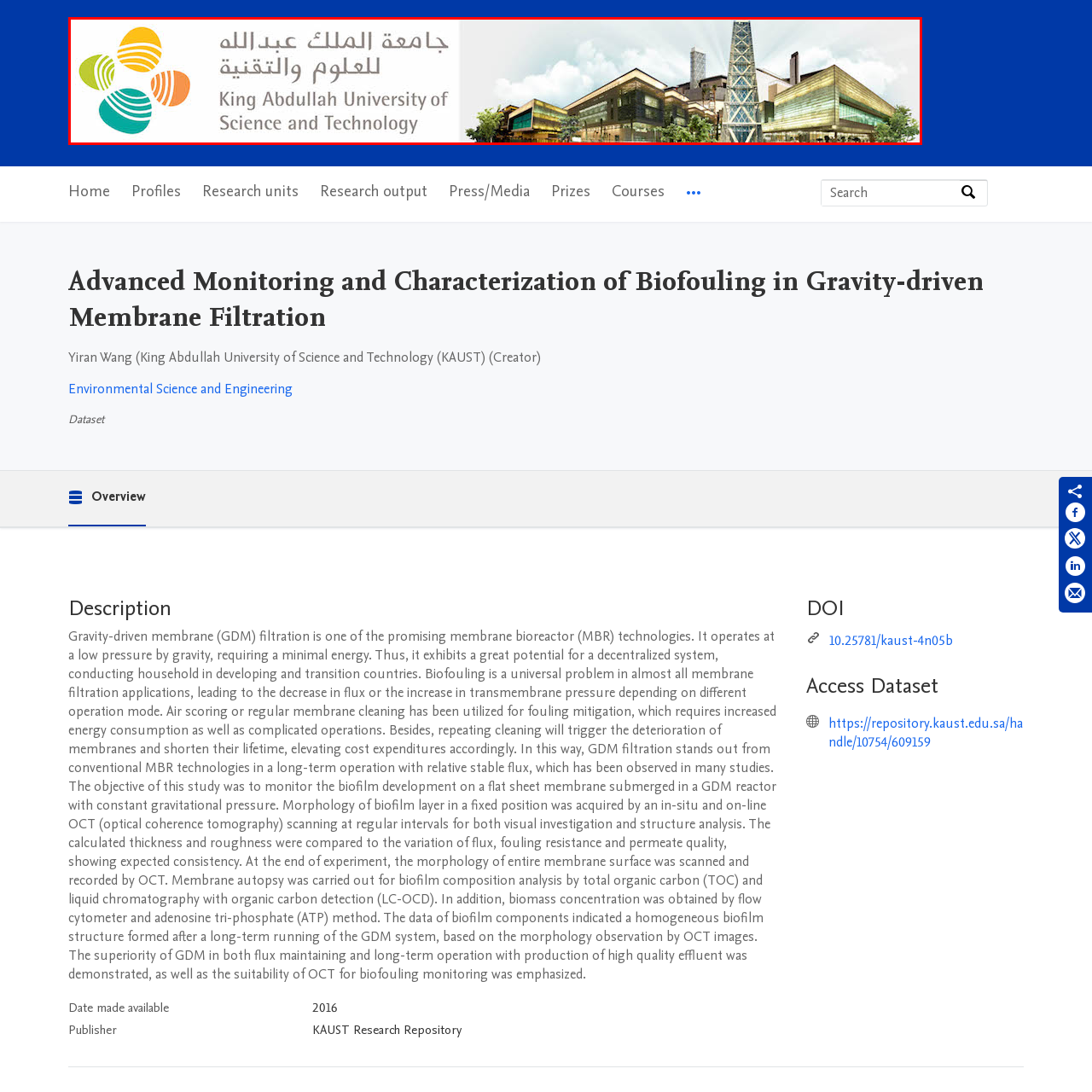What is represented on the right side of the image?
Focus on the section marked by the red bounding box and elaborate on the question as thoroughly as possible.

The caption describes the right side of the image as a beautifully detailed illustration showcasing the university's modern buildings, characterized by unique geometrical shapes and expansive glass facades, which embody its commitment to cutting-edge research and technology.